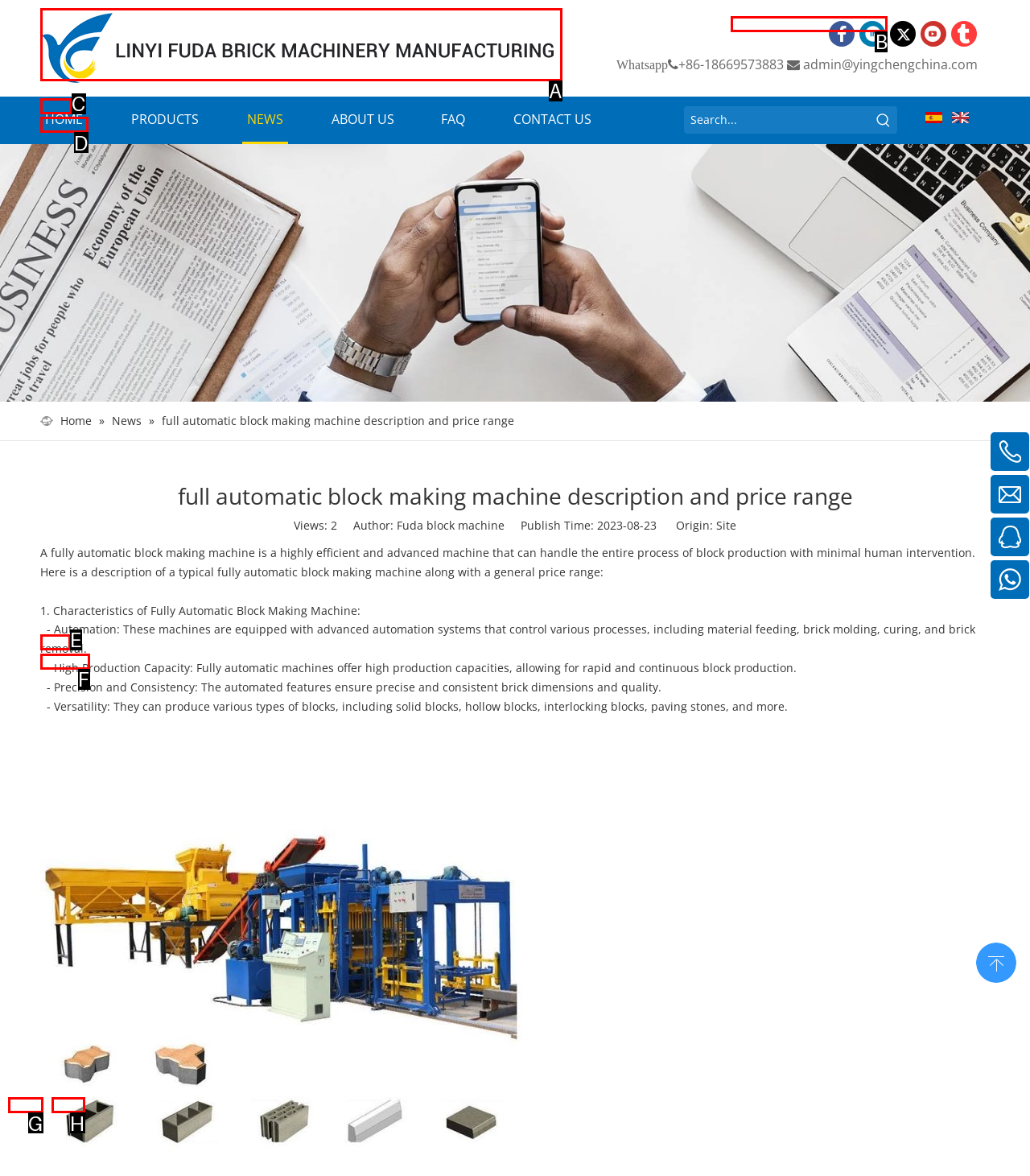Tell me which option best matches this description: Products
Answer with the letter of the matching option directly from the given choices.

D